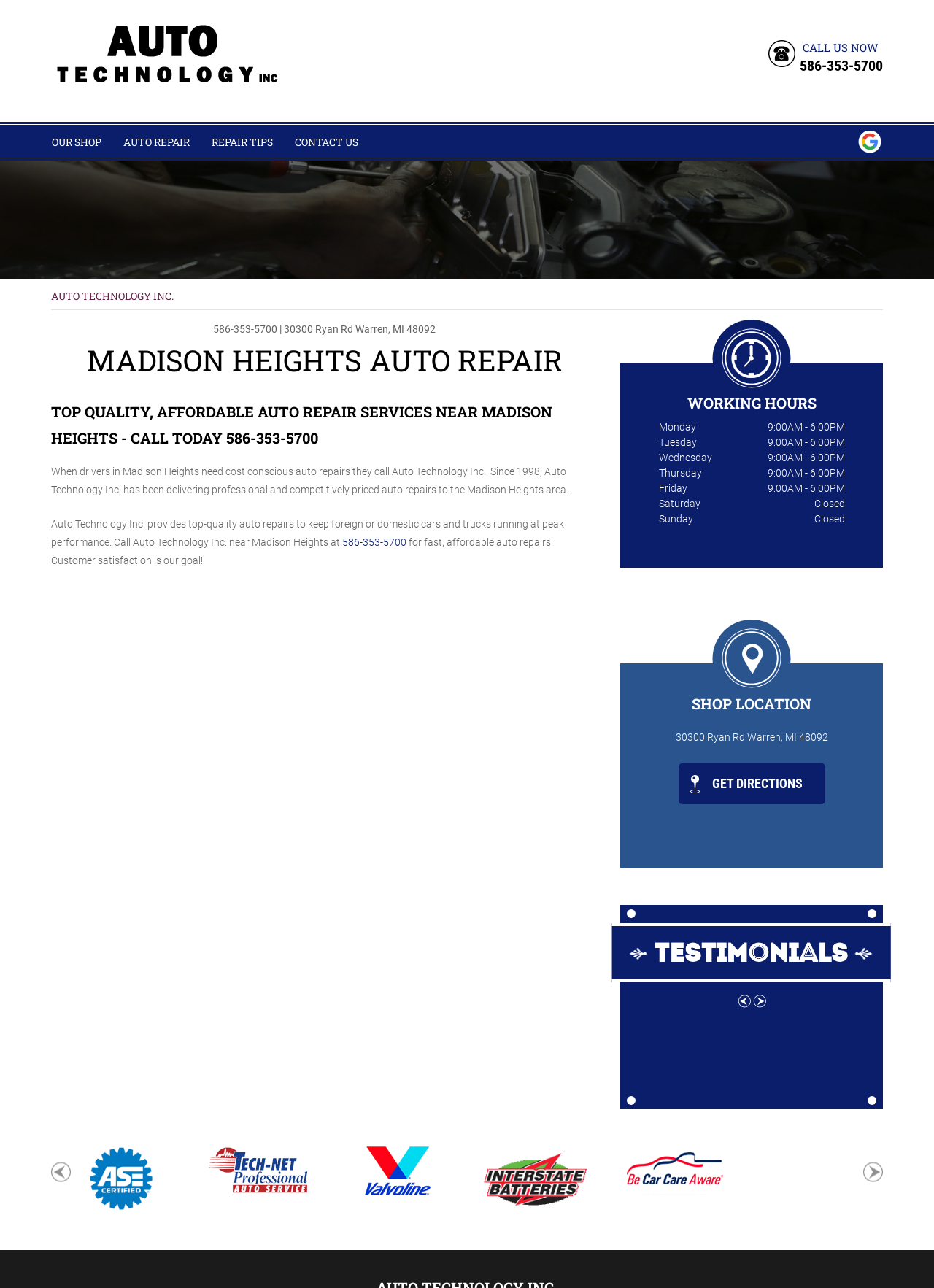Please predict the bounding box coordinates (top-left x, top-left y, bottom-right x, bottom-right y) for the UI element in the screenshot that fits the description: Warren, MI 48092

[0.381, 0.251, 0.467, 0.26]